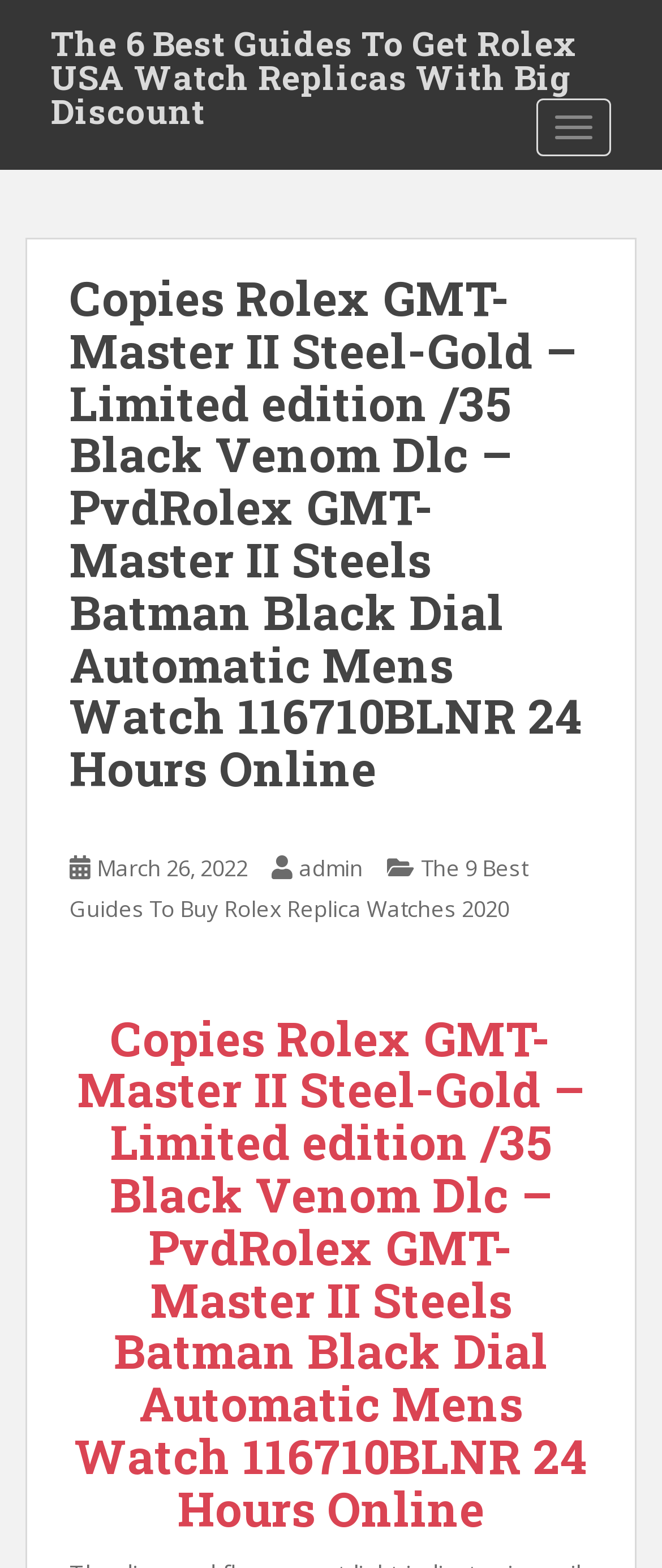What is the material of the watch?
Can you provide a detailed and comprehensive answer to the question?

The heading of the webpage mentions 'Copies Rolex GMT-Master II Steel-Gold', indicating that the watch is made of a combination of steel and gold.